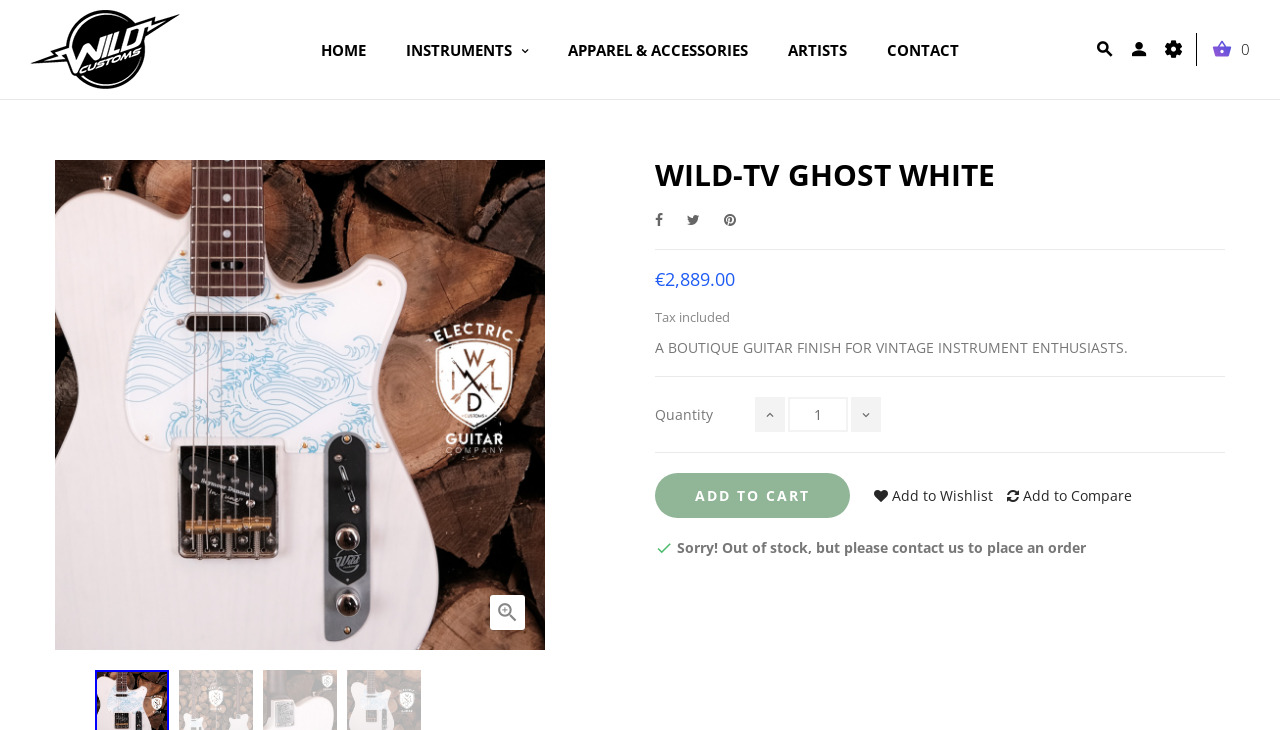Bounding box coordinates are specified in the format (top-left x, top-left y, bottom-right x, bottom-right y). All values are floating point numbers bounded between 0 and 1. Please provide the bounding box coordinate of the region this sentence describes: Account

[0.884, 0.044, 0.895, 0.097]